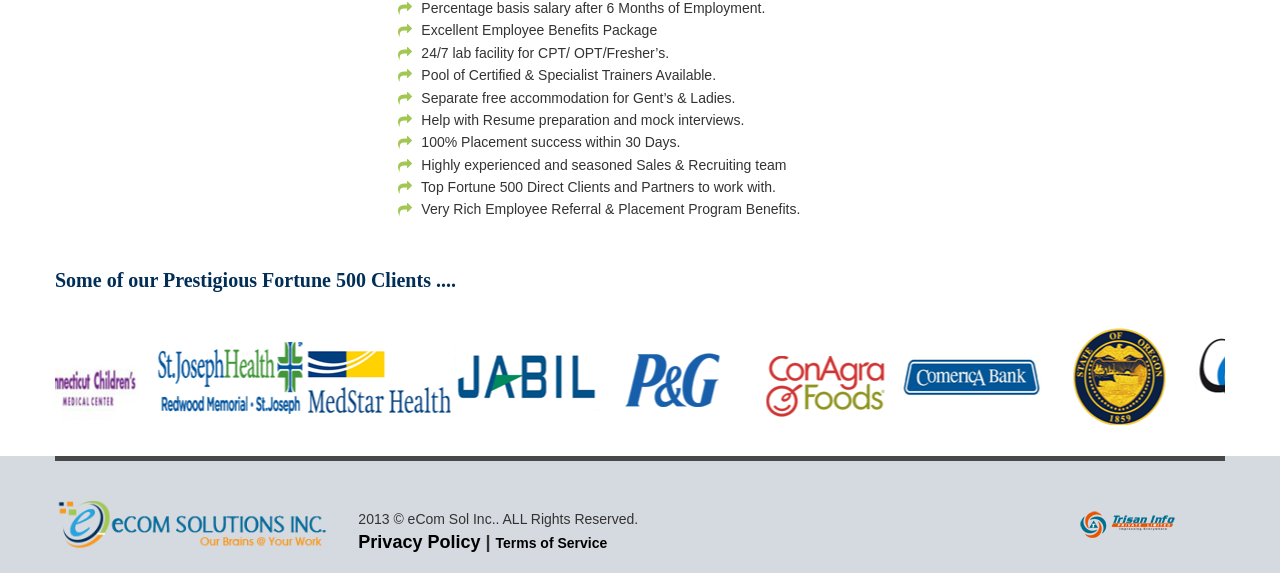What is the copyright year of eCom Sol Inc.?
Provide an in-depth and detailed explanation in response to the question.

The webpage displays a copyright notice at the bottom, which states '2013 © eCom Sol Inc.. ALL Rights Reserved.' This indicates that the copyright year of eCom Sol Inc. is 2013.